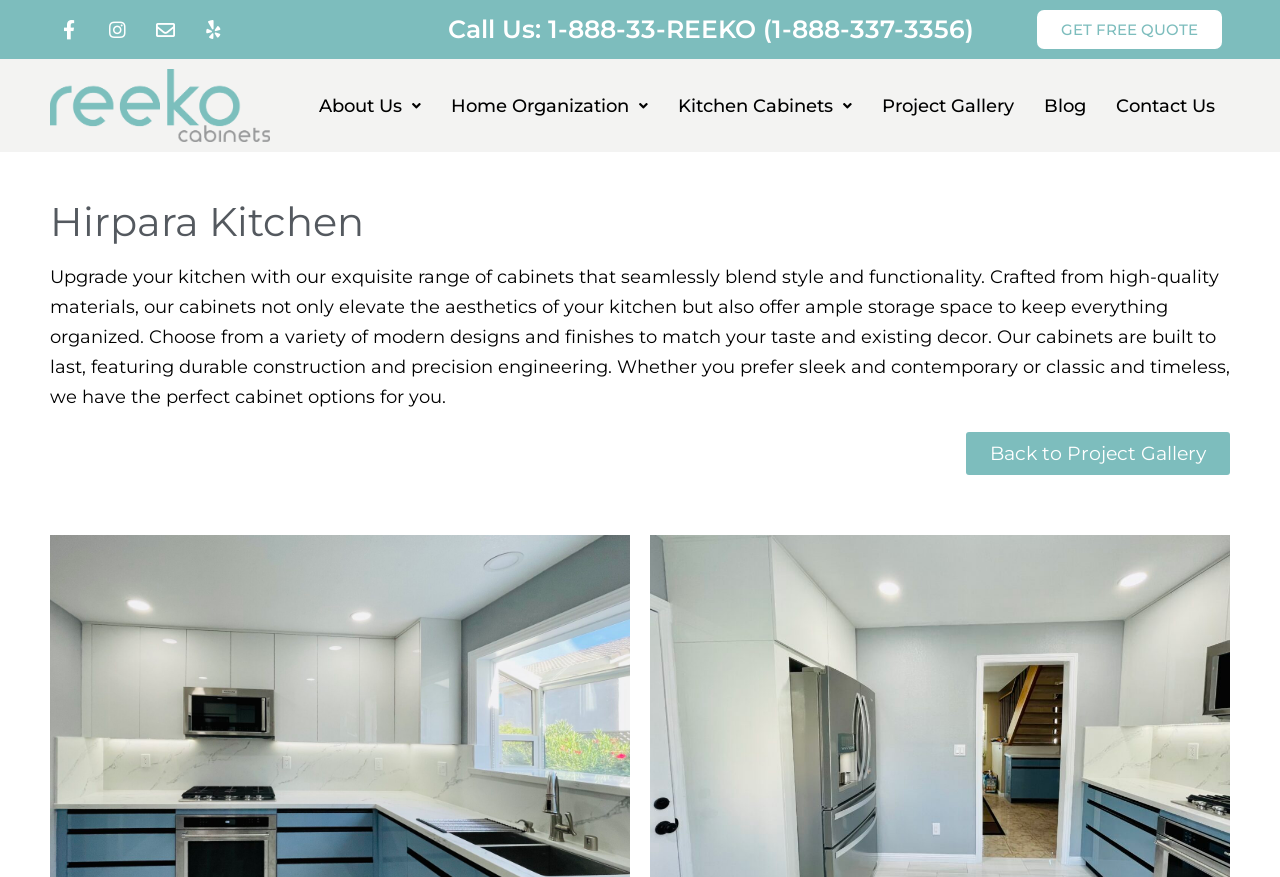Reply to the question with a brief word or phrase: What is the purpose of the cabinets?

Elevate aesthetics and offer storage